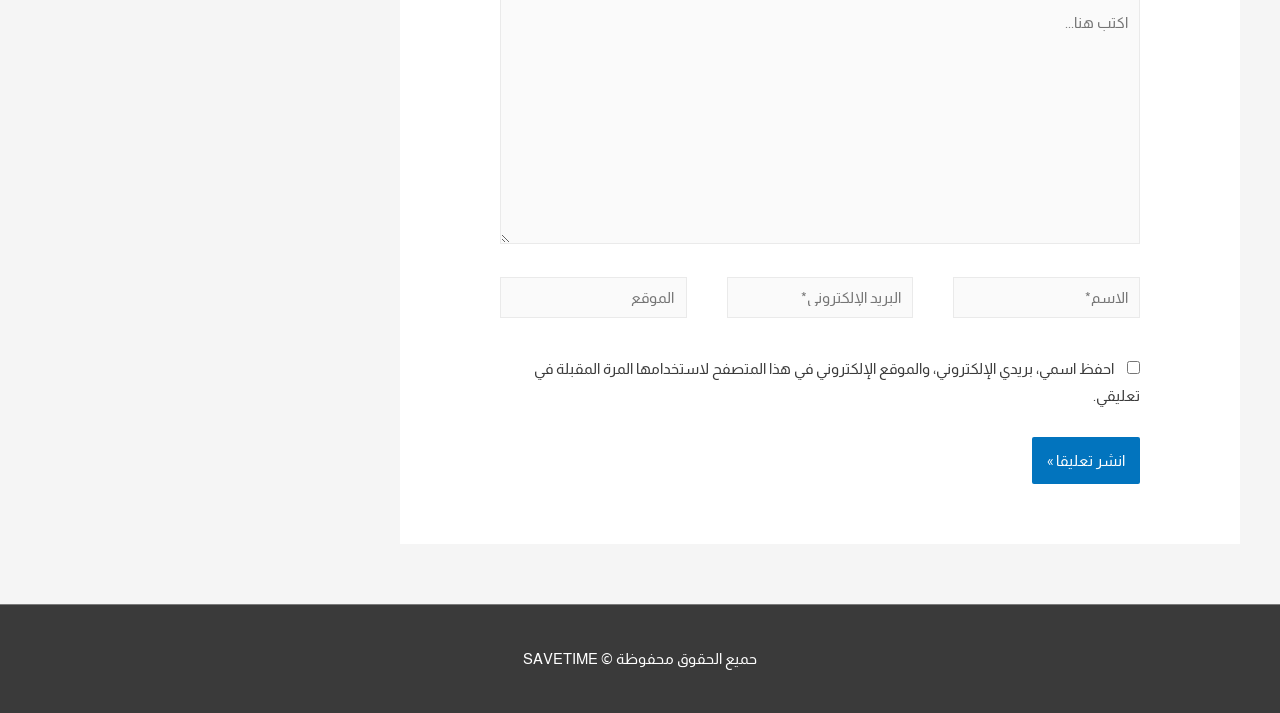Answer the following inquiry with a single word or phrase:
What is the purpose of the checkbox?

Save information